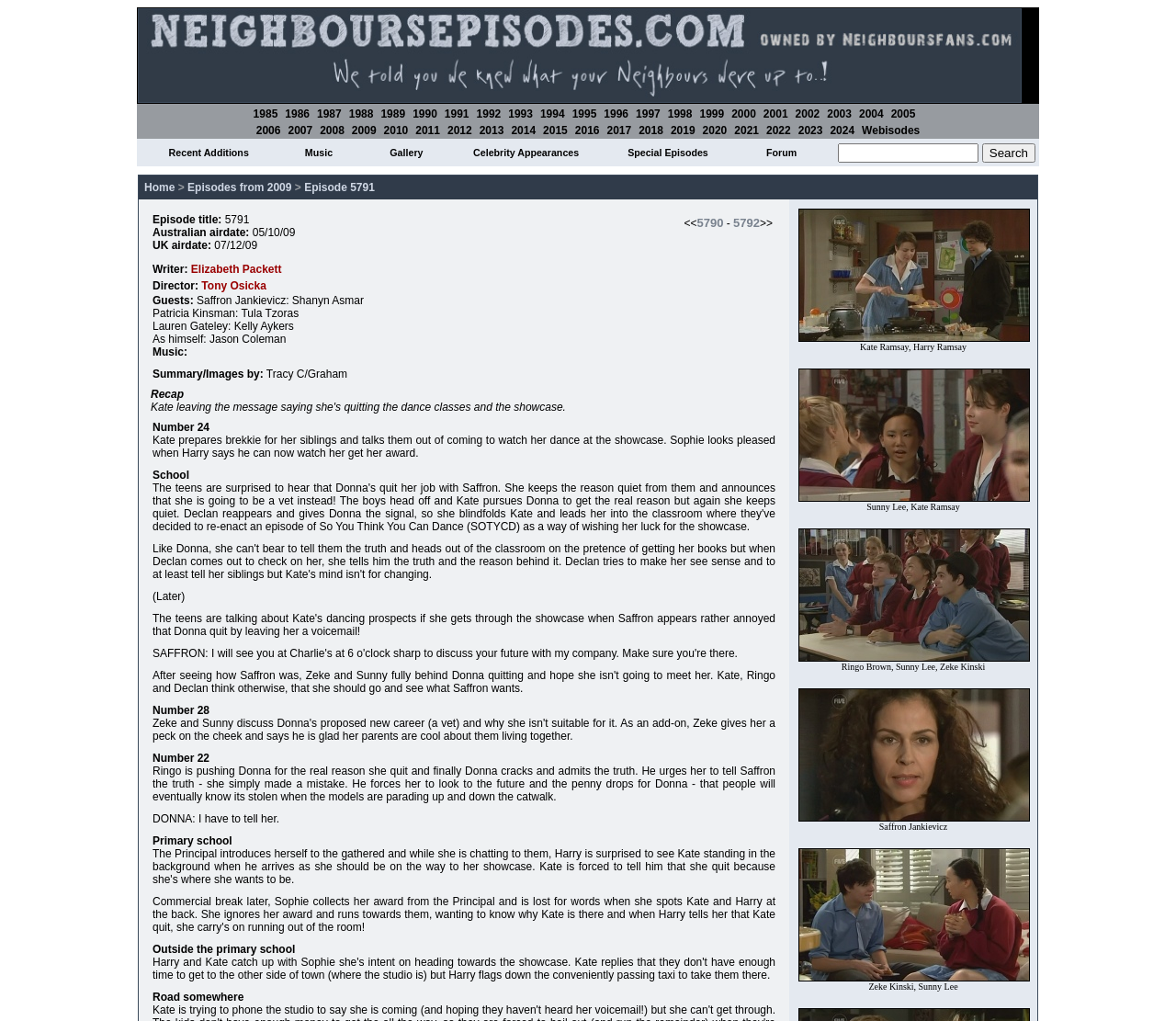Specify the bounding box coordinates (top-left x, top-left y, bottom-right x, bottom-right y) of the UI element in the screenshot that matches this description: Episodes from 2009

[0.159, 0.178, 0.248, 0.19]